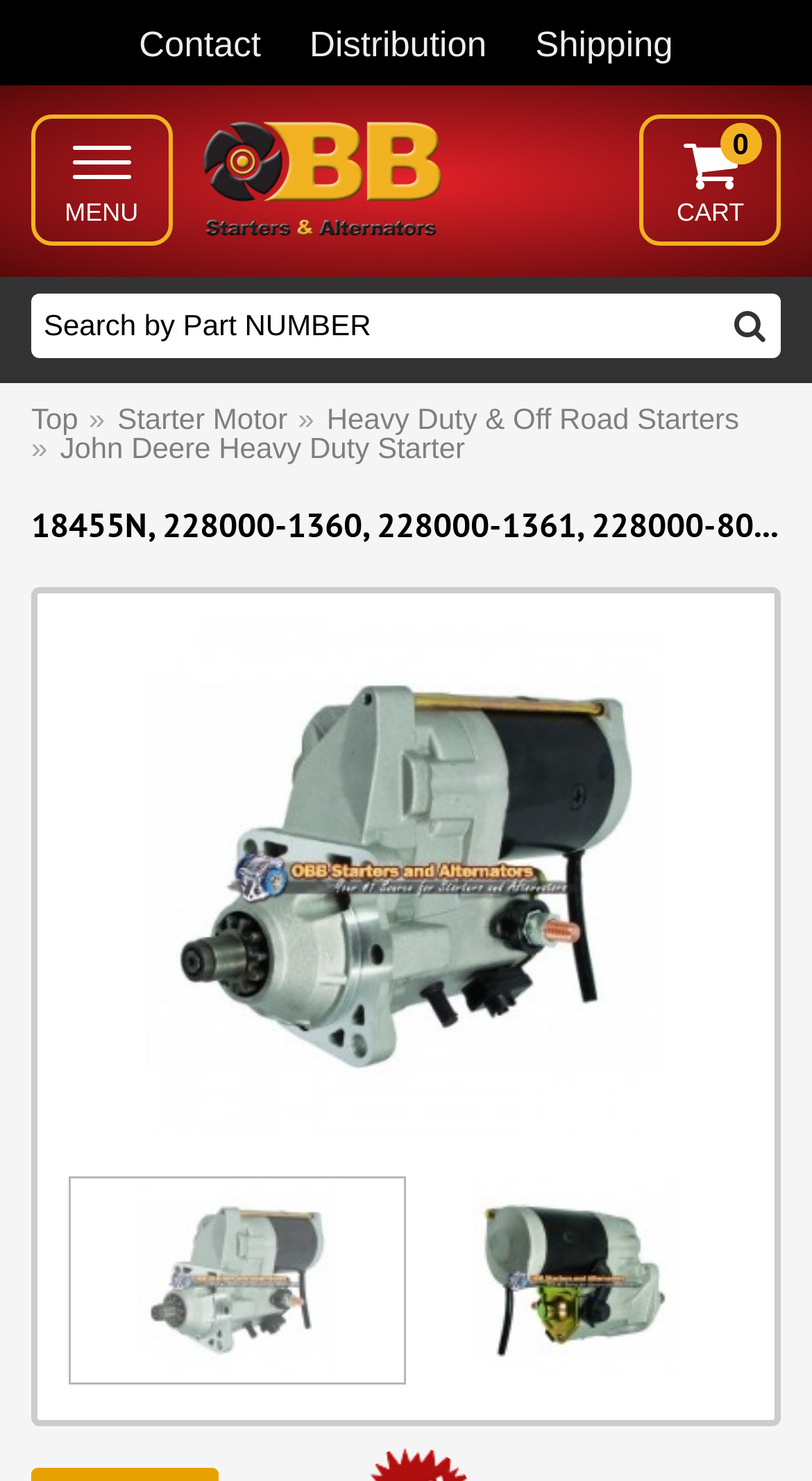Based on the image, provide a detailed response to the question:
What is the function of the button with the icon ''?

The button with the icon '' is a search button, which is used to submit the search query in the searchbox next to it.